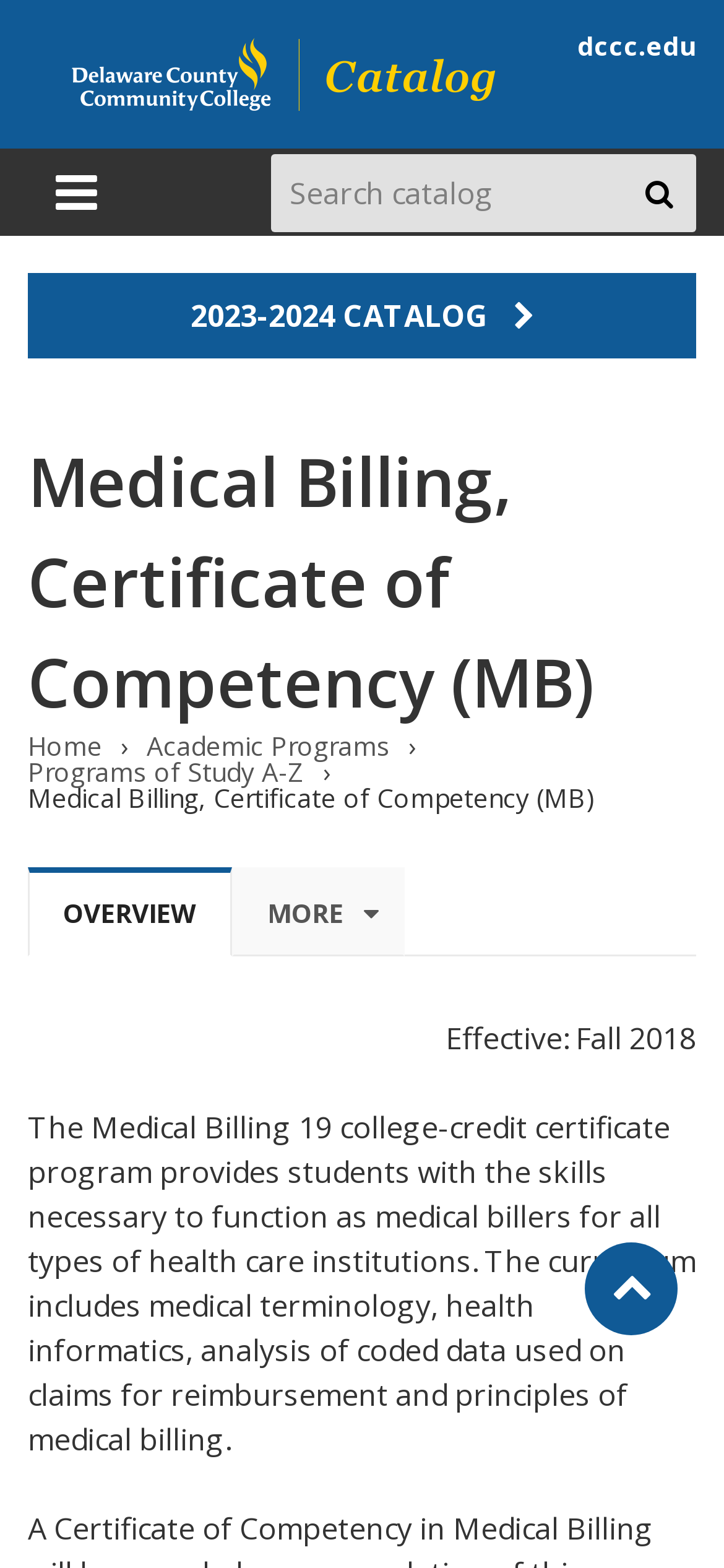Locate the bounding box coordinates of the element that should be clicked to fulfill the instruction: "Back to top".

[0.808, 0.792, 0.936, 0.852]